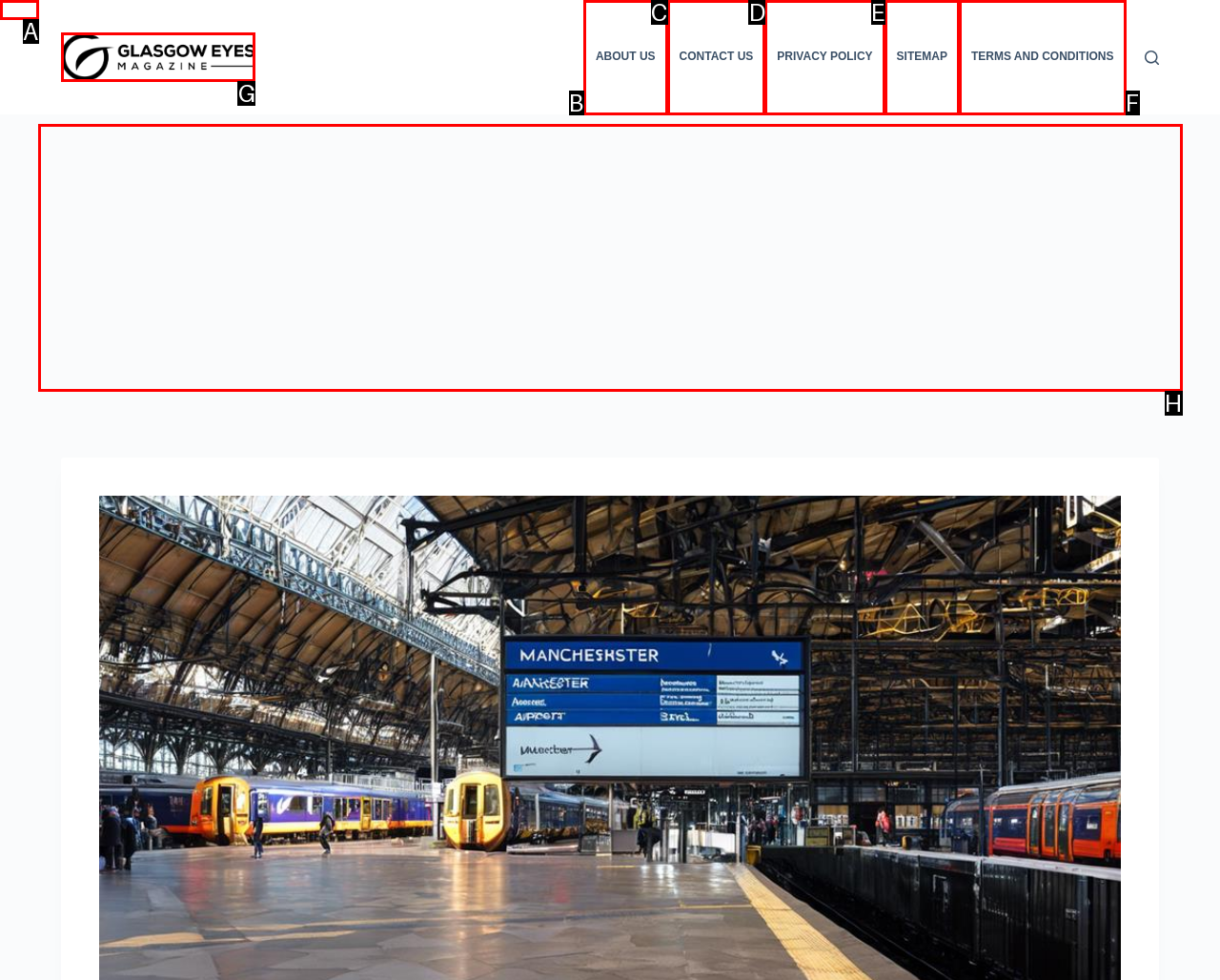Choose the letter that corresponds to the correct button to accomplish the task: go to Glasgow Eyes Magazine homepage
Reply with the letter of the correct selection only.

G